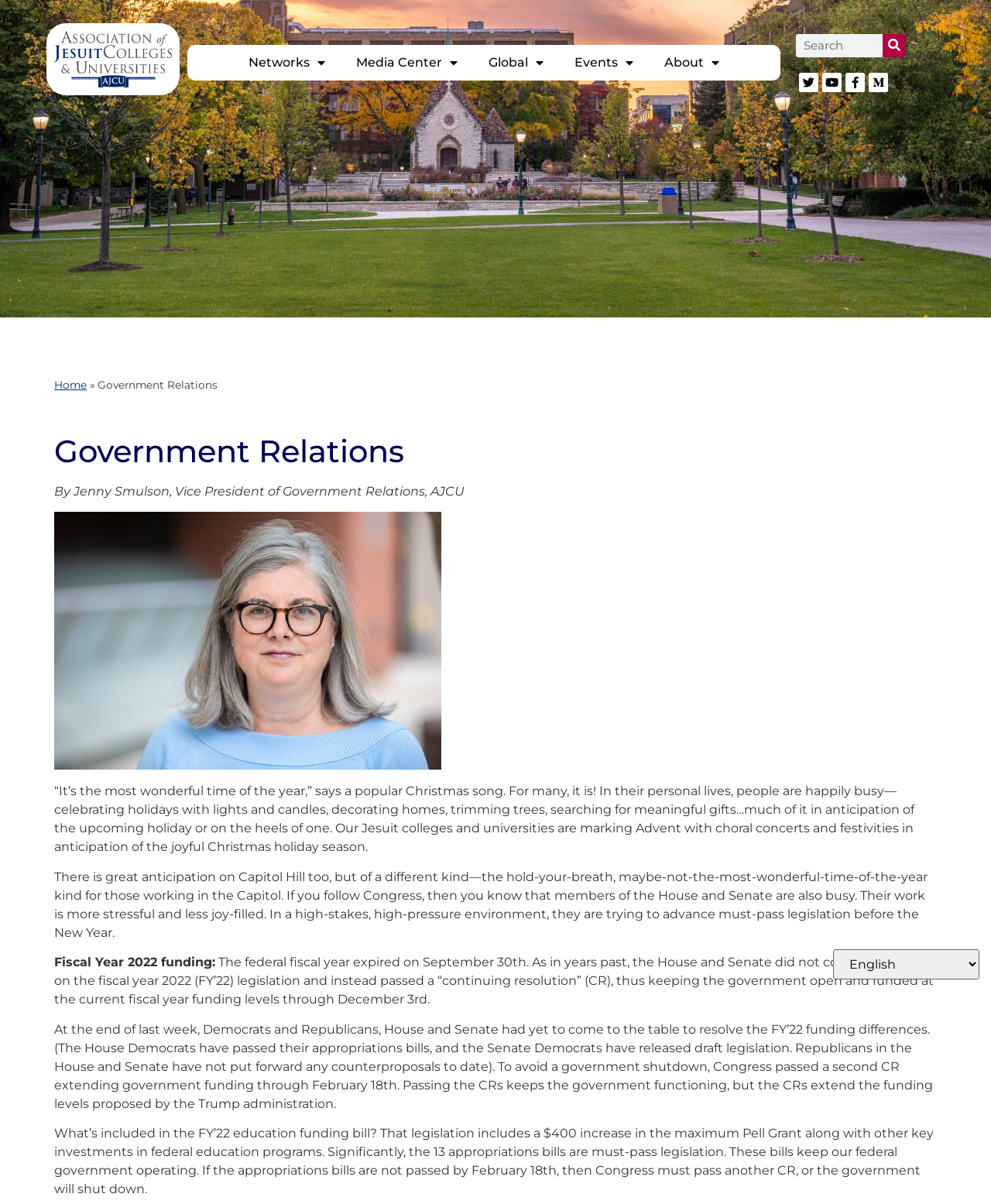Locate the bounding box coordinates of the element that should be clicked to fulfill the instruction: "Go to Home".

[0.055, 0.314, 0.088, 0.325]